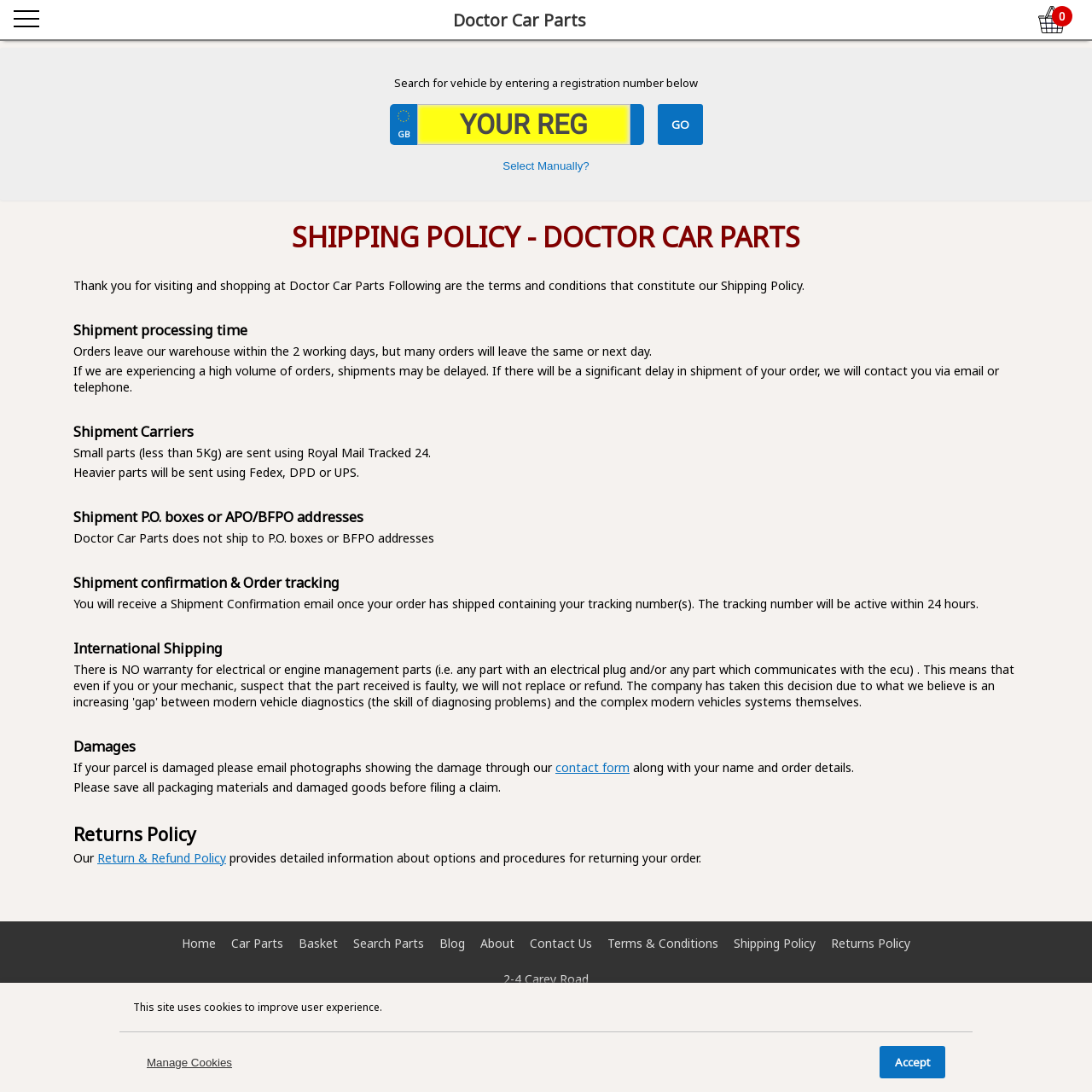Determine the bounding box coordinates of the clickable region to execute the instruction: "Click on 'ChatSonic Charge'". The coordinates should be four float numbers between 0 and 1, denoted as [left, top, right, bottom].

None